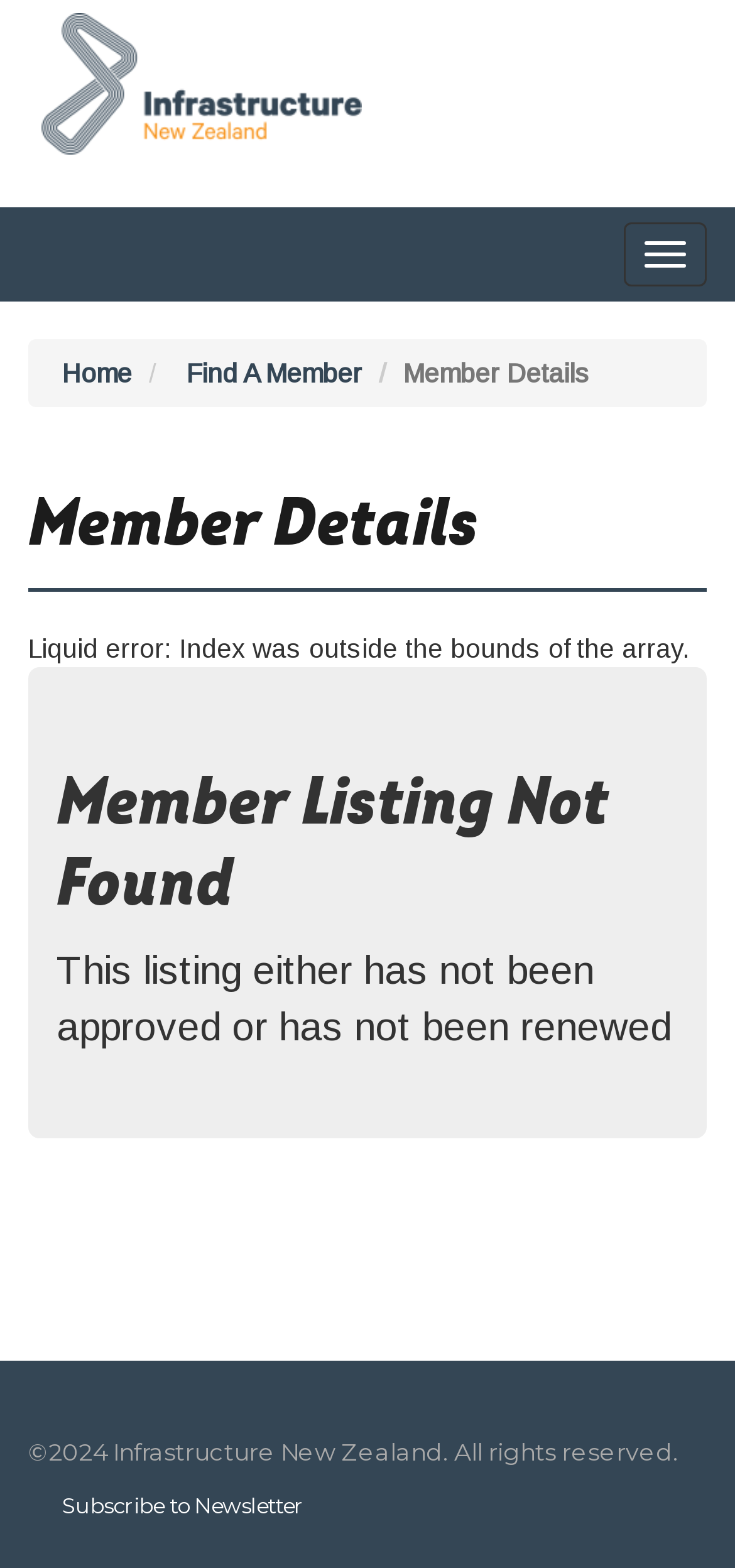Provide the bounding box for the UI element matching this description: "title="INZ"".

[0.038, 0.037, 0.493, 0.058]